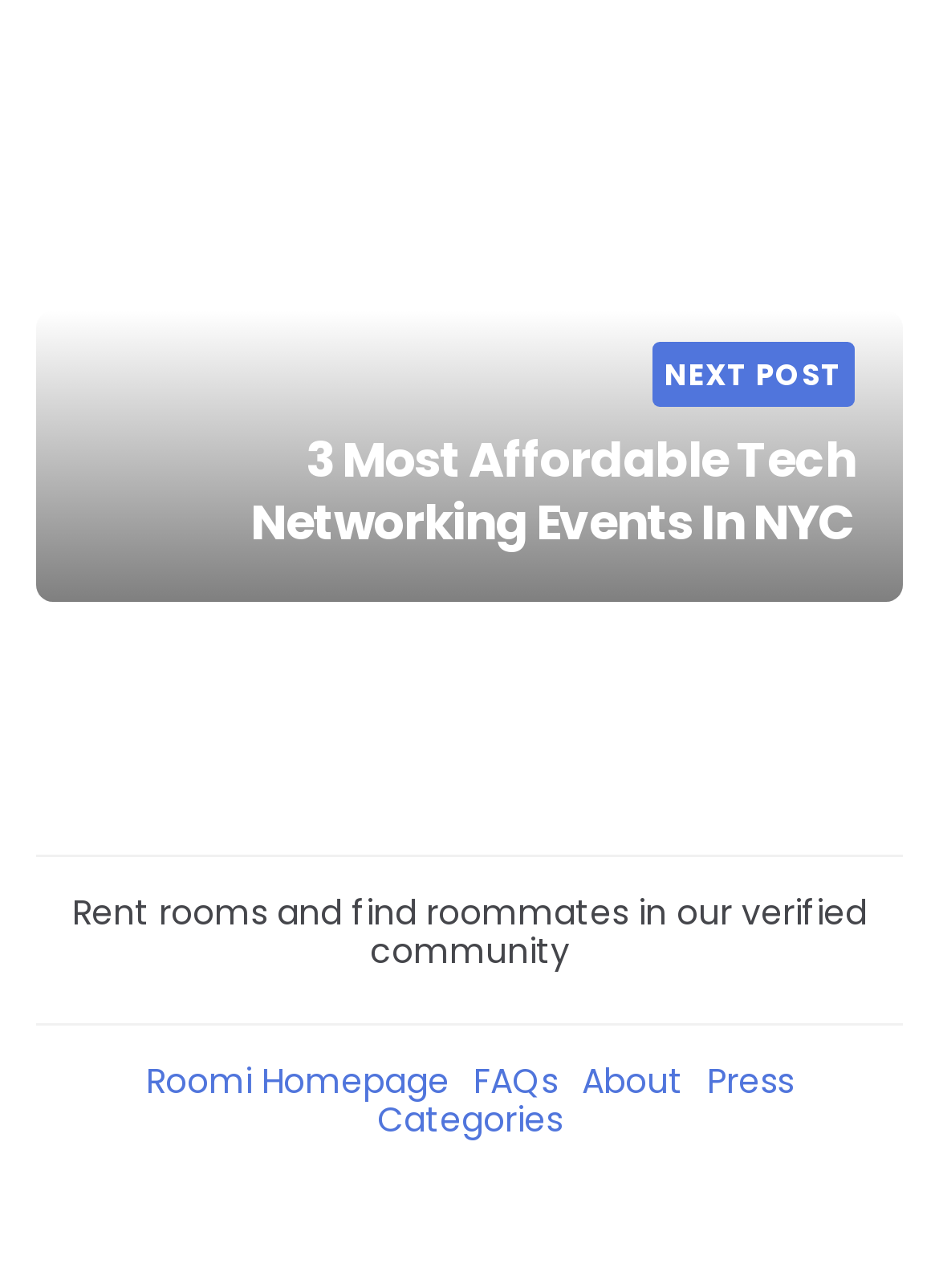Given the description "Press", determine the bounding box of the corresponding UI element.

[0.753, 0.821, 0.845, 0.858]